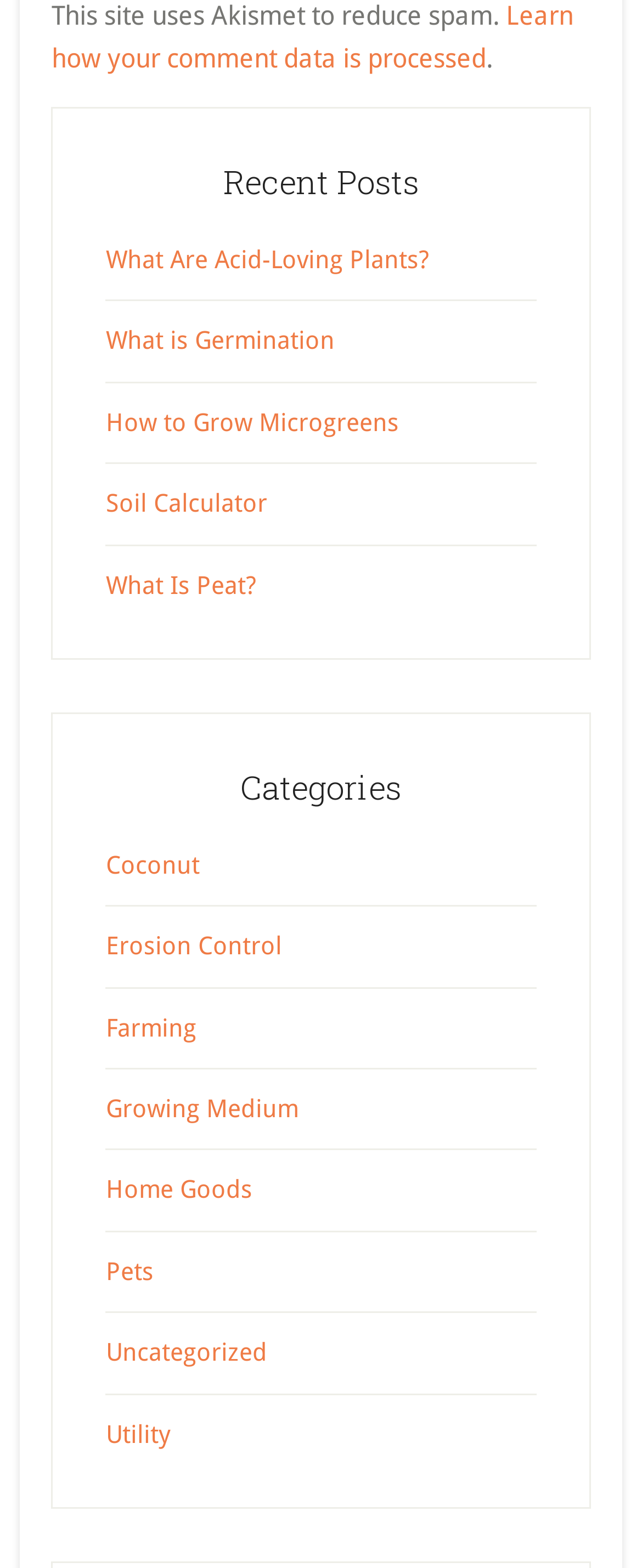Carefully observe the image and respond to the question with a detailed answer:
What is the purpose of the 'Soil Calculator'?

The link 'Soil Calculator' listed under 'Recent Posts' implies that this tool is used to calculate or determine the soil needs for a specific purpose, such as gardening or farming, providing users with a useful resource for their soil-related tasks.